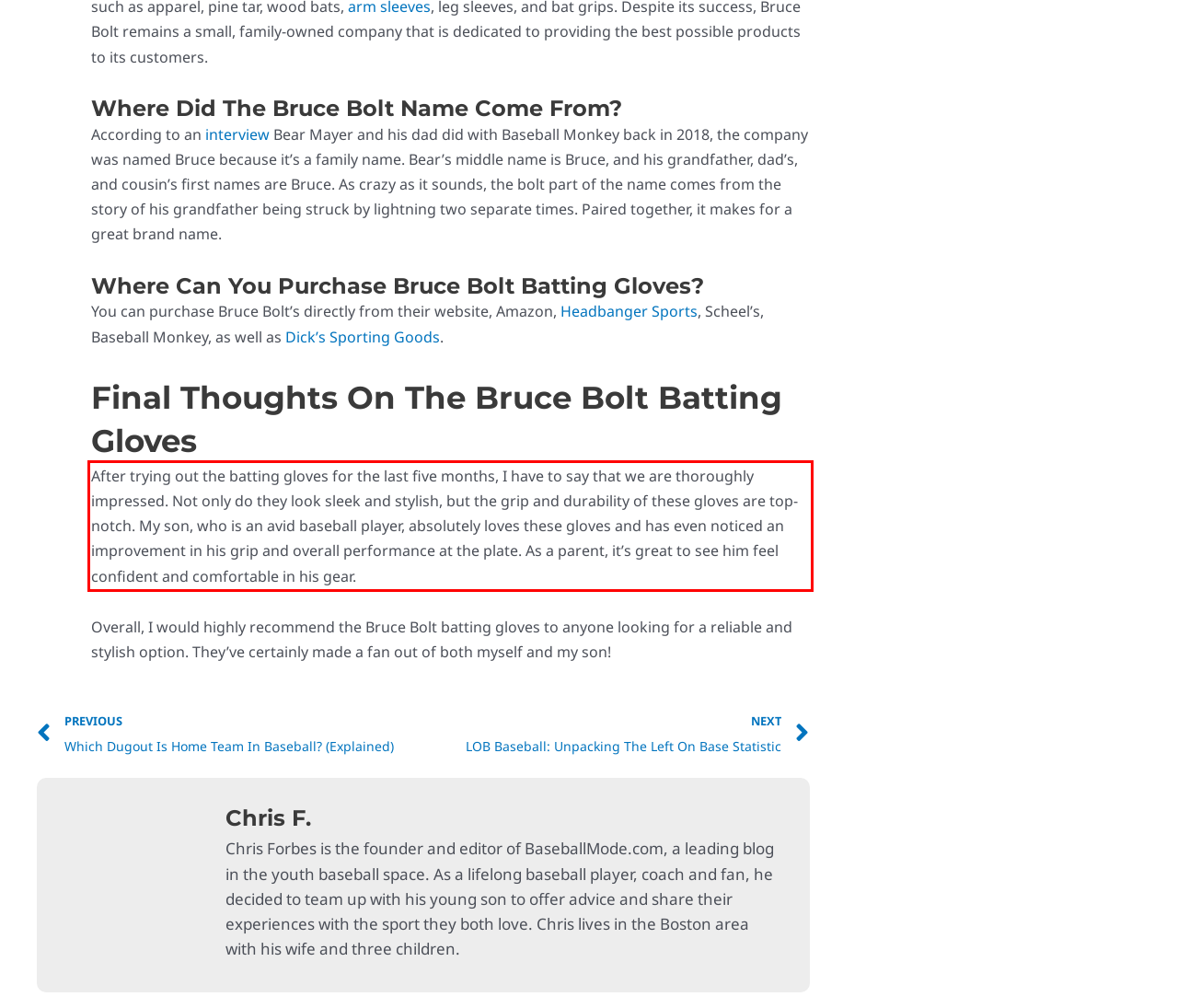Look at the webpage screenshot and recognize the text inside the red bounding box.

After trying out the batting gloves for the last five months, I have to say that we are thoroughly impressed. Not only do they look sleek and stylish, but the grip and durability of these gloves are top-notch. My son, who is an avid baseball player, absolutely loves these gloves and has even noticed an improvement in his grip and overall performance at the plate. As a parent, it’s great to see him feel confident and comfortable in his gear.